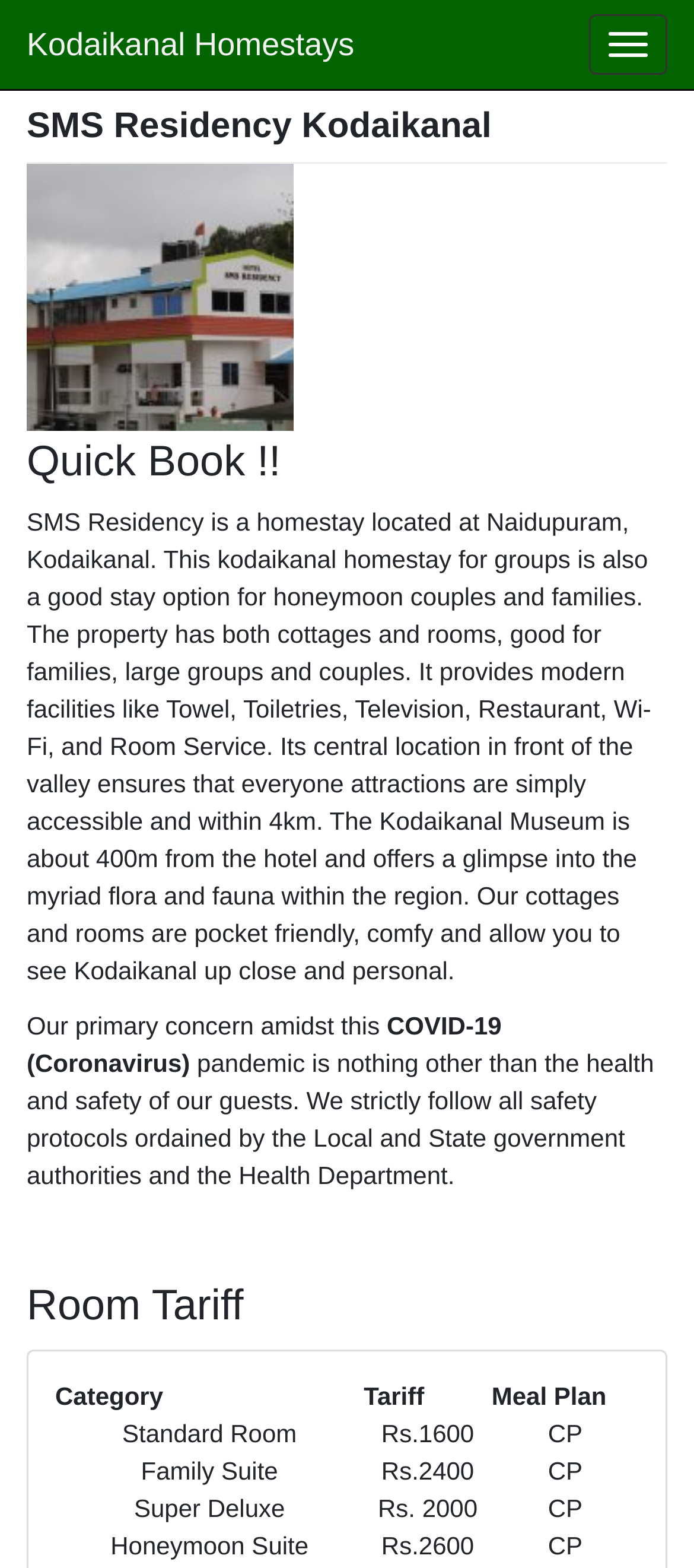How far is the Kodaikanal Museum from SMS Residency?
From the details in the image, answer the question comprehensively.

According to the webpage, the Kodaikanal Museum is about 400m from SMS Residency, which is located in front of the valley.